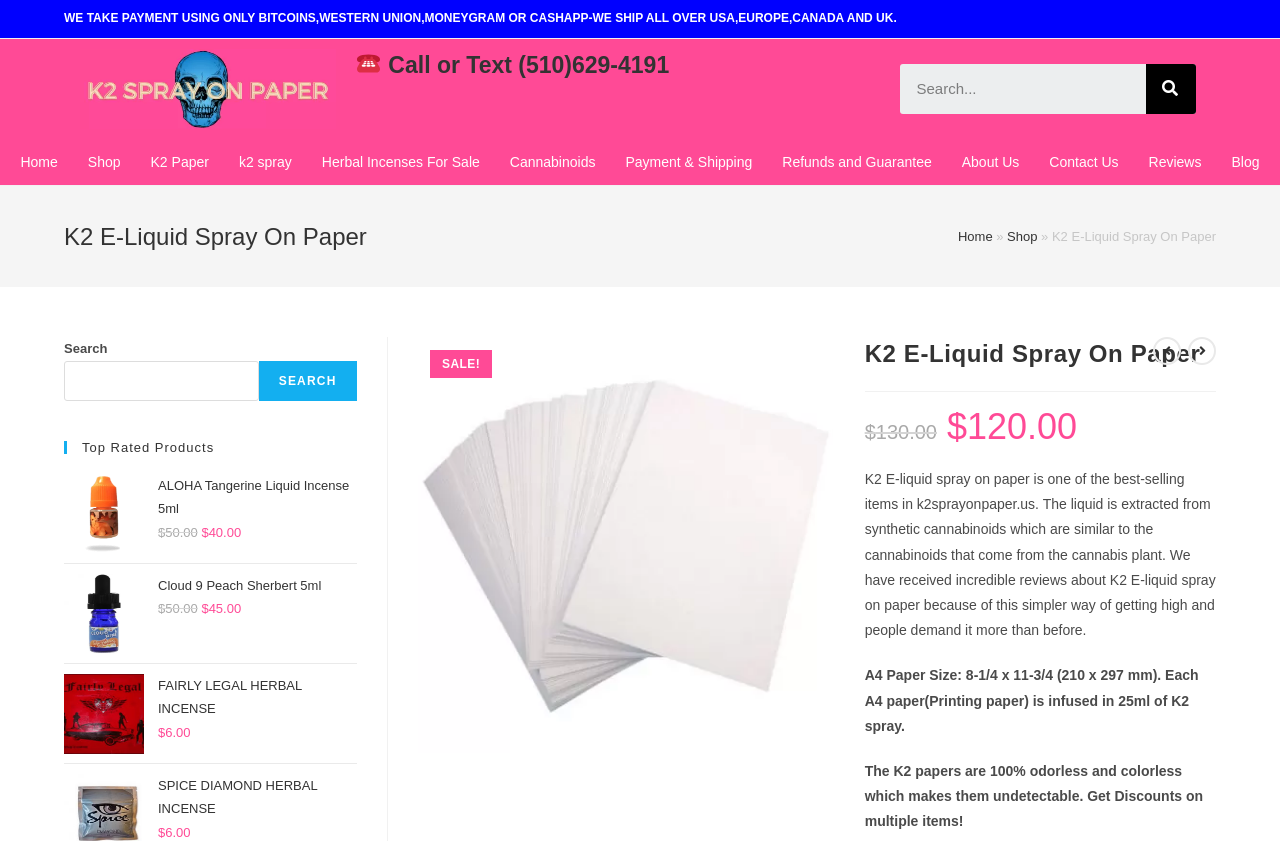Please identify the bounding box coordinates of the element's region that I should click in order to complete the following instruction: "Read more about the Befriending Service". The bounding box coordinates consist of four float numbers between 0 and 1, i.e., [left, top, right, bottom].

None